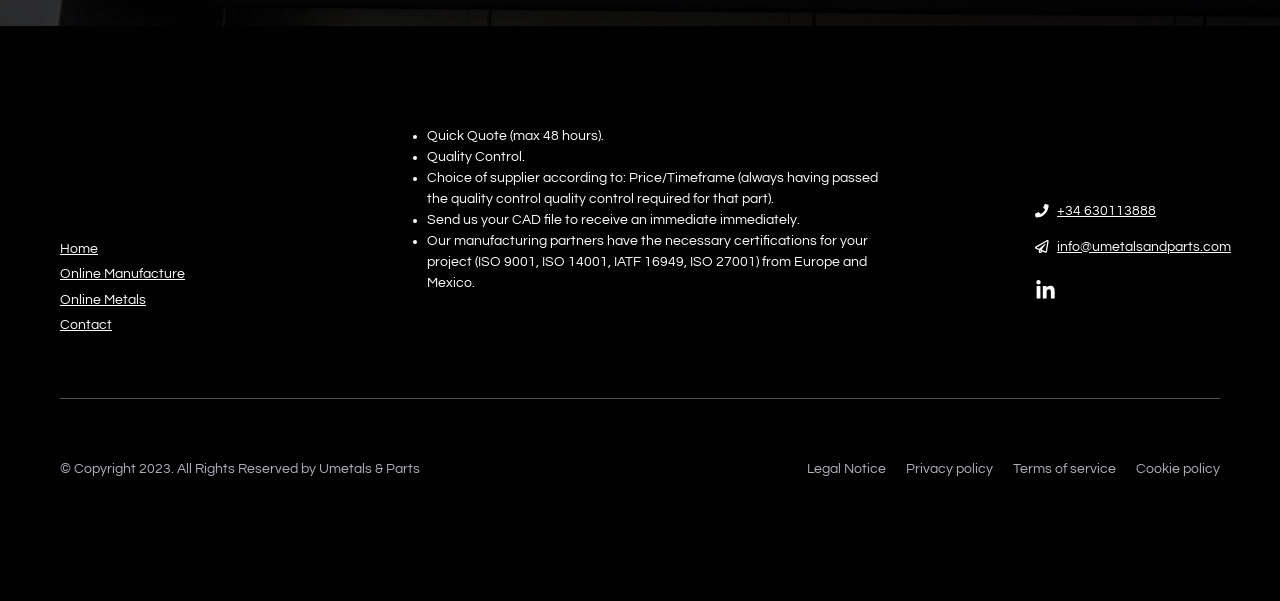Can you specify the bounding box coordinates for the region that should be clicked to fulfill this instruction: "Get a quick quote".

[0.334, 0.214, 0.472, 0.238]